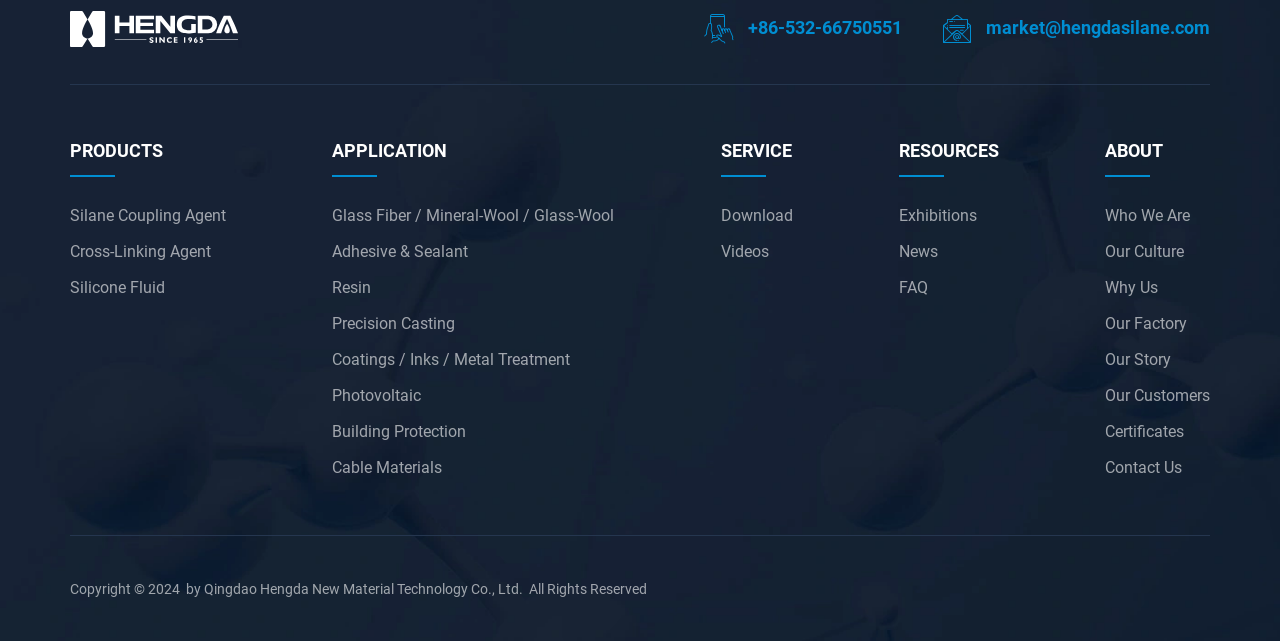Answer this question in one word or a short phrase: What are the main categories listed on the webpage?

PRODUCTS, APPLICATION, SERVICE, RESOURCES, ABOUT